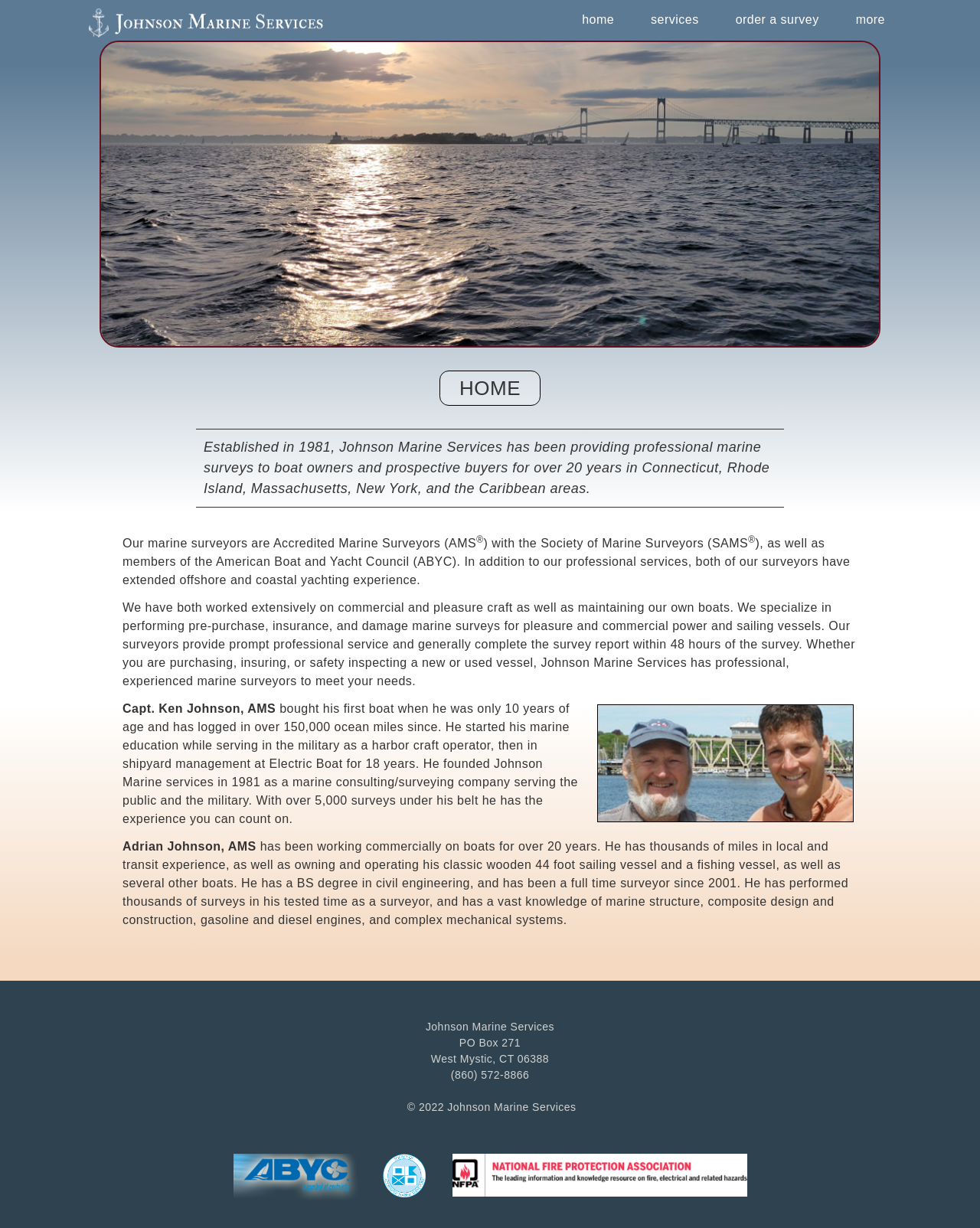Look at the image and answer the question in detail:
What is the location of Johnson Marine Services?

The location of Johnson Marine Services can be found in the address 'PO Box 271, West Mystic, CT 06388' which is mentioned at the bottom of the webpage.